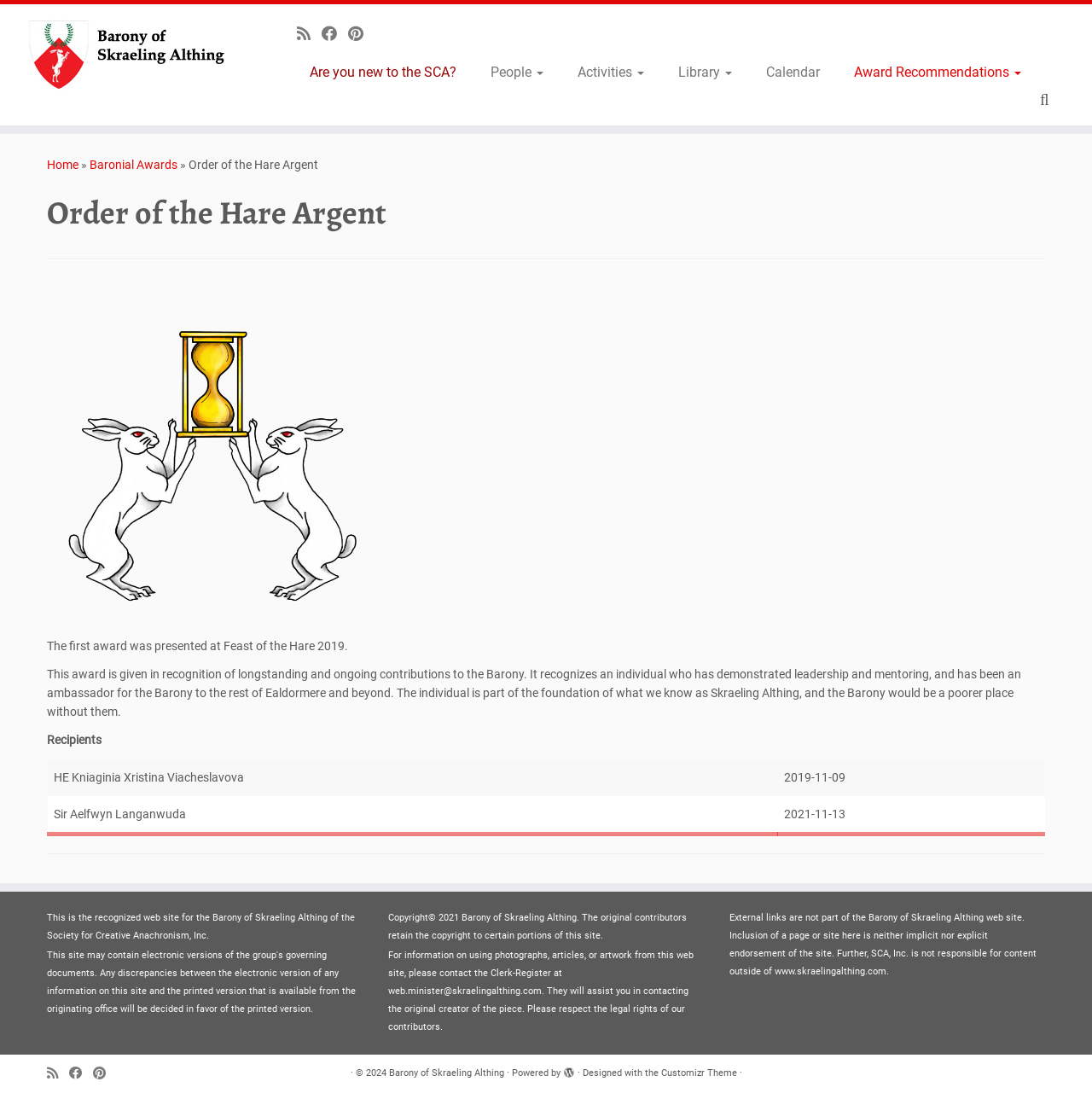Please determine the bounding box coordinates for the element that should be clicked to follow these instructions: "Subscribe to the RSS feed".

[0.272, 0.023, 0.295, 0.039]